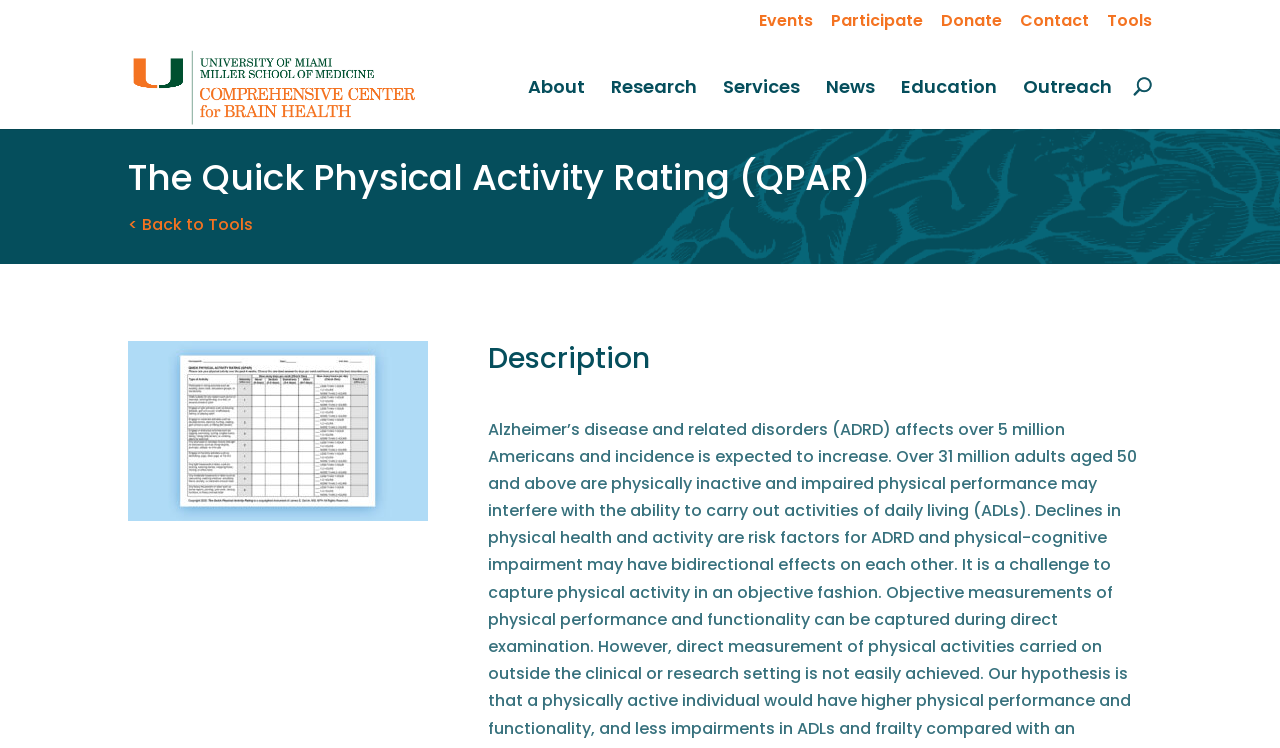What is the current page about?
Refer to the image and provide a one-word or short phrase answer.

The Quick Physical Activity Rating (QPAR)